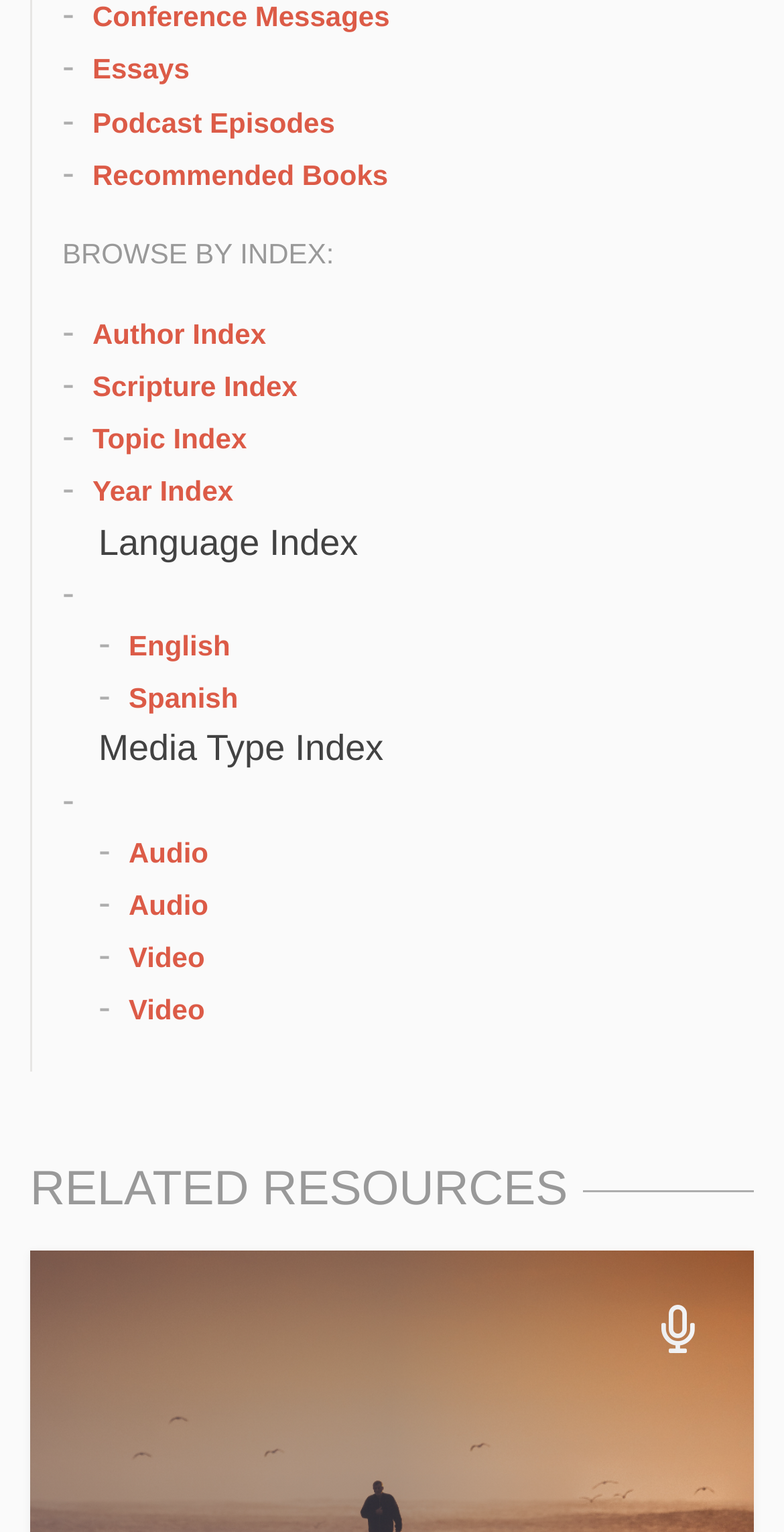Please identify the bounding box coordinates of the clickable area that will allow you to execute the instruction: "Browse essays".

[0.118, 0.029, 0.242, 0.063]